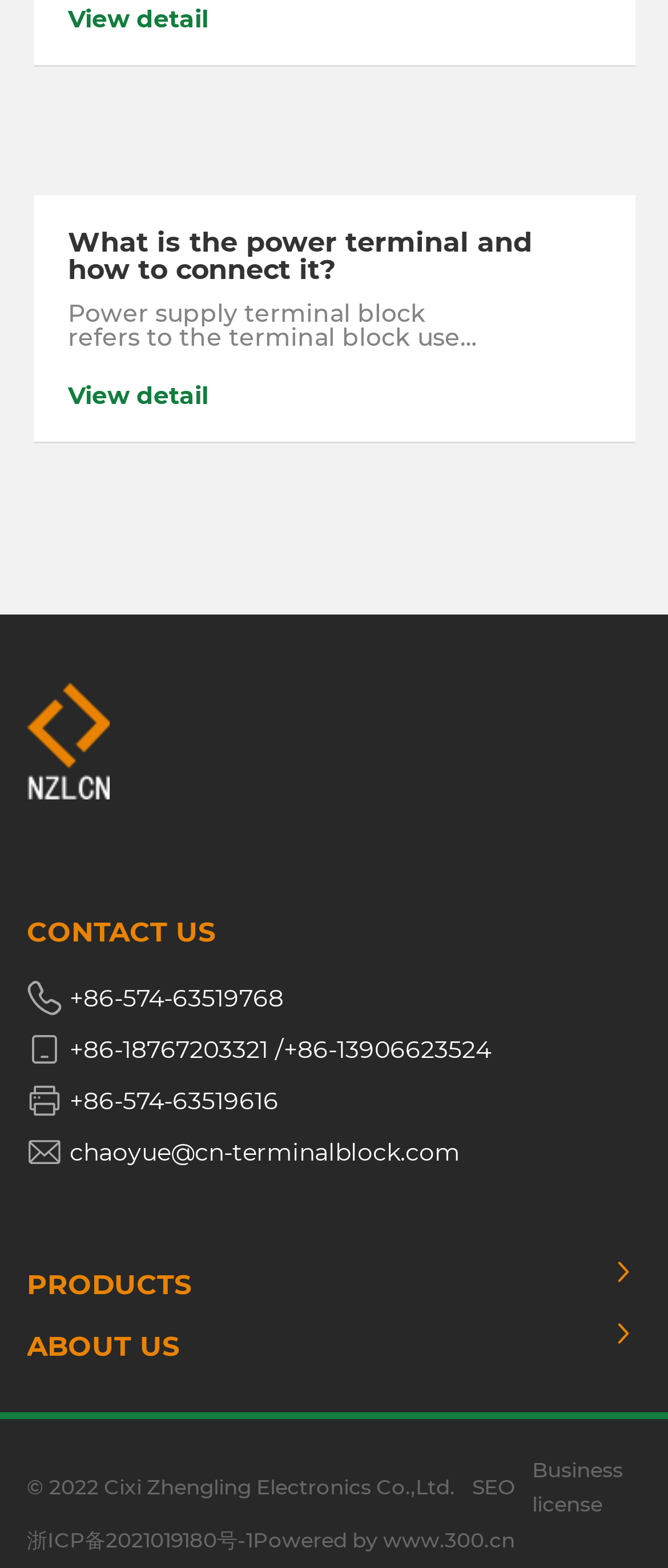Please determine the bounding box coordinates of the clickable area required to carry out the following instruction: "View product details". The coordinates must be four float numbers between 0 and 1, represented as [left, top, right, bottom].

[0.101, 0.003, 0.312, 0.022]